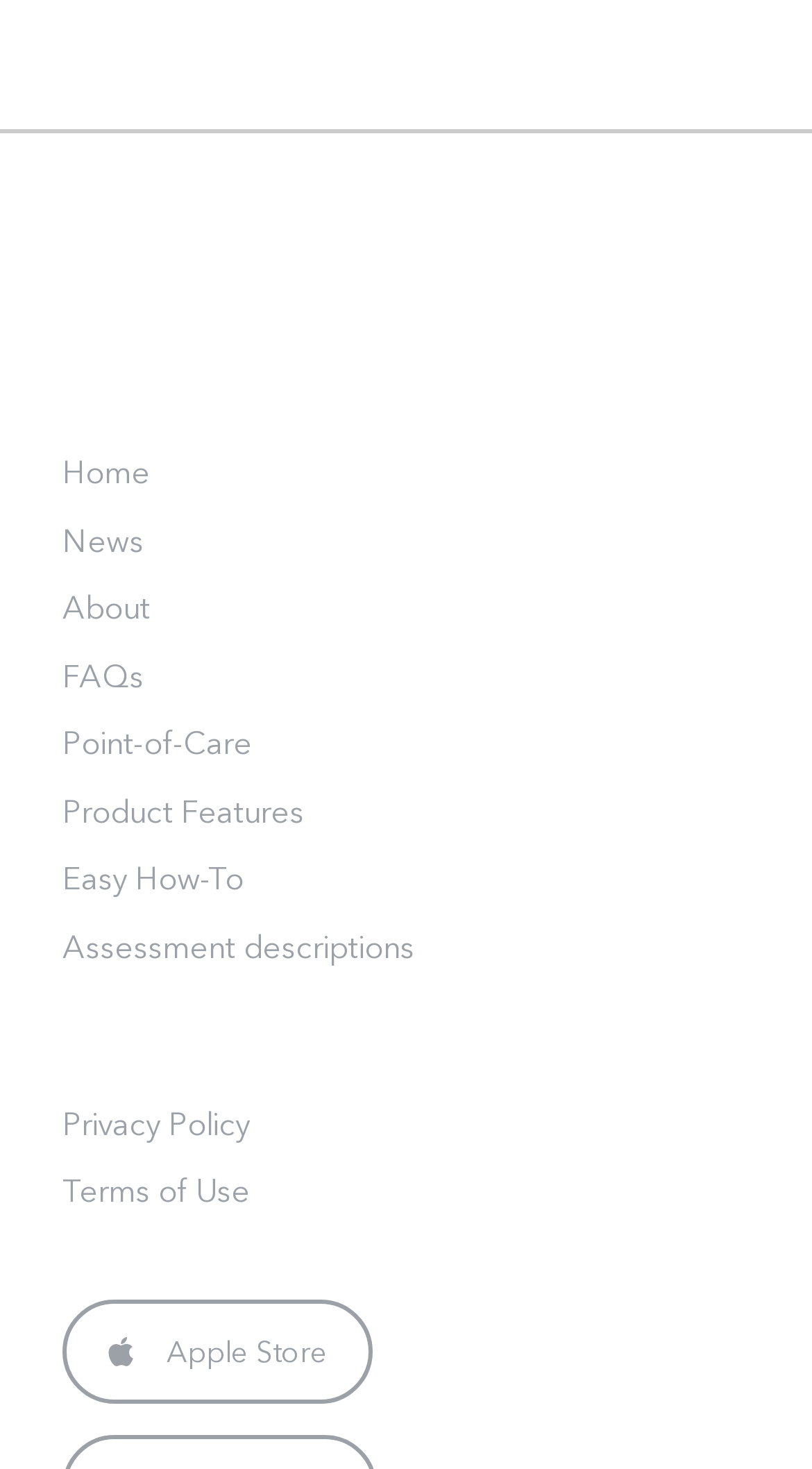Please predict the bounding box coordinates (top-left x, top-left y, bottom-right x, bottom-right y) for the UI element in the screenshot that fits the description: Product Features

[0.077, 0.538, 0.374, 0.565]